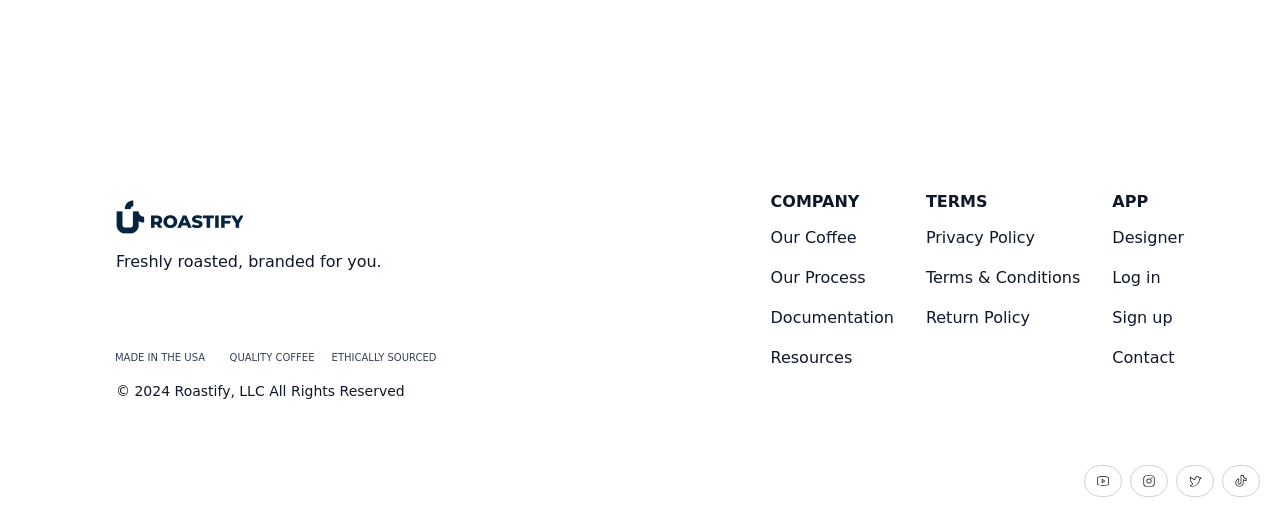What is the logo of Roastify?
Refer to the image and respond with a one-word or short-phrase answer.

Roastify logo